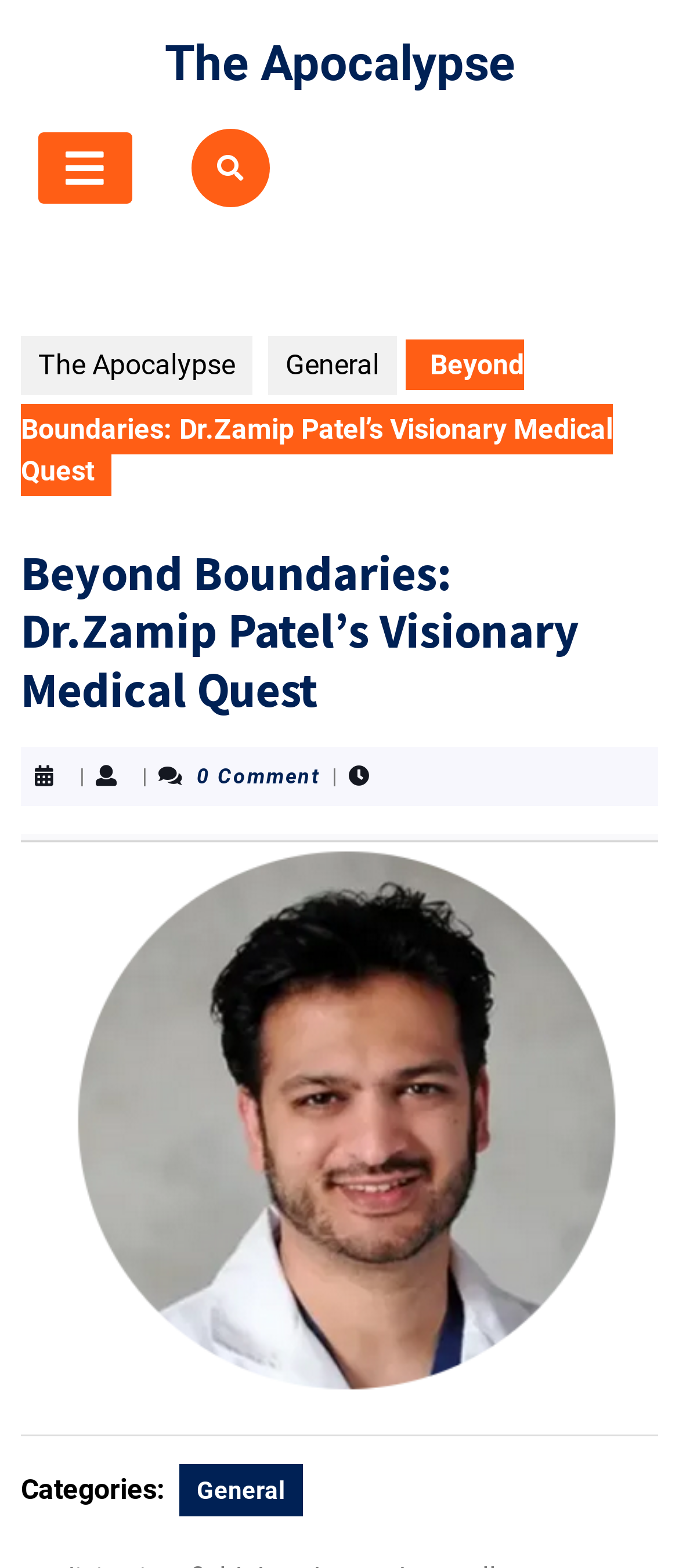Determine the heading of the webpage and extract its text content.

Beyond Boundaries: Dr.Zamip Patel’s Visionary Medical Quest